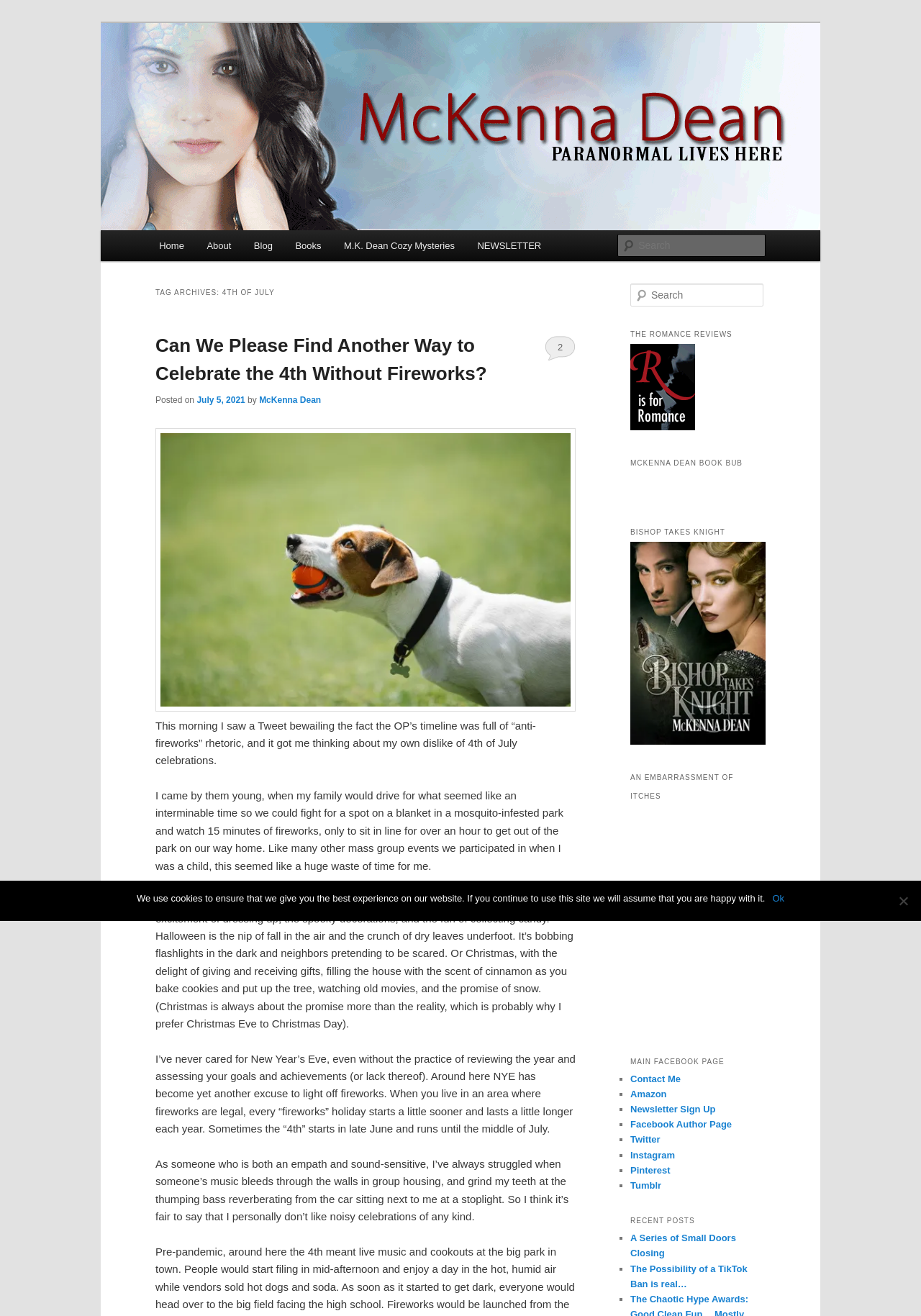Elaborate on the information and visuals displayed on the webpage.

This webpage is about McKenna Dean Romance, an author's website. At the top, there are two "Skip to" links, followed by a heading with the author's name and a link to the same. Below this, there is a heading "M.K. Dean Mysteries" and a link to "McKenna Dean Romance" with an associated image.

On the left side, there is a main menu with links to "Home", "About", "Blog", "Books", "M.K. Dean Cozy Mysteries", and "NEWSLETTER". Below this, there is a section with a heading "TAG ARCHIVES: 4TH OF JULY" and a subheading "Can We Please Find Another Way to Celebrate the 4th Without Fireworks?". This section contains a blog post discussing the author's dislike of 4th of July celebrations, particularly due to the noise and chaos associated with fireworks.

On the right side, there is a search bar and a section with headings "THE ROMANCE REVIEWS", "MCKENNA DEAN BOOK BUB", "BISHOP TAKES KNIGHT", "AN EMBARRASSMENT OF ITCHES", and "MAIN FACEBOOK PAGE". Each of these headings has an associated link. Below this, there are links to the author's social media profiles, including Facebook, Amazon, Twitter, Instagram, Pinterest, and Tumblr.

At the bottom of the page, there is a section with a heading "RECENT POSTS" and links to two recent blog posts, "A Series of Small Doors Closing" and "The Possibility of a TikTok Ban is real…". Finally, there is a cookie notice dialog at the bottom of the page, which informs users that the website uses cookies and provides an "Ok" button to acknowledge this.